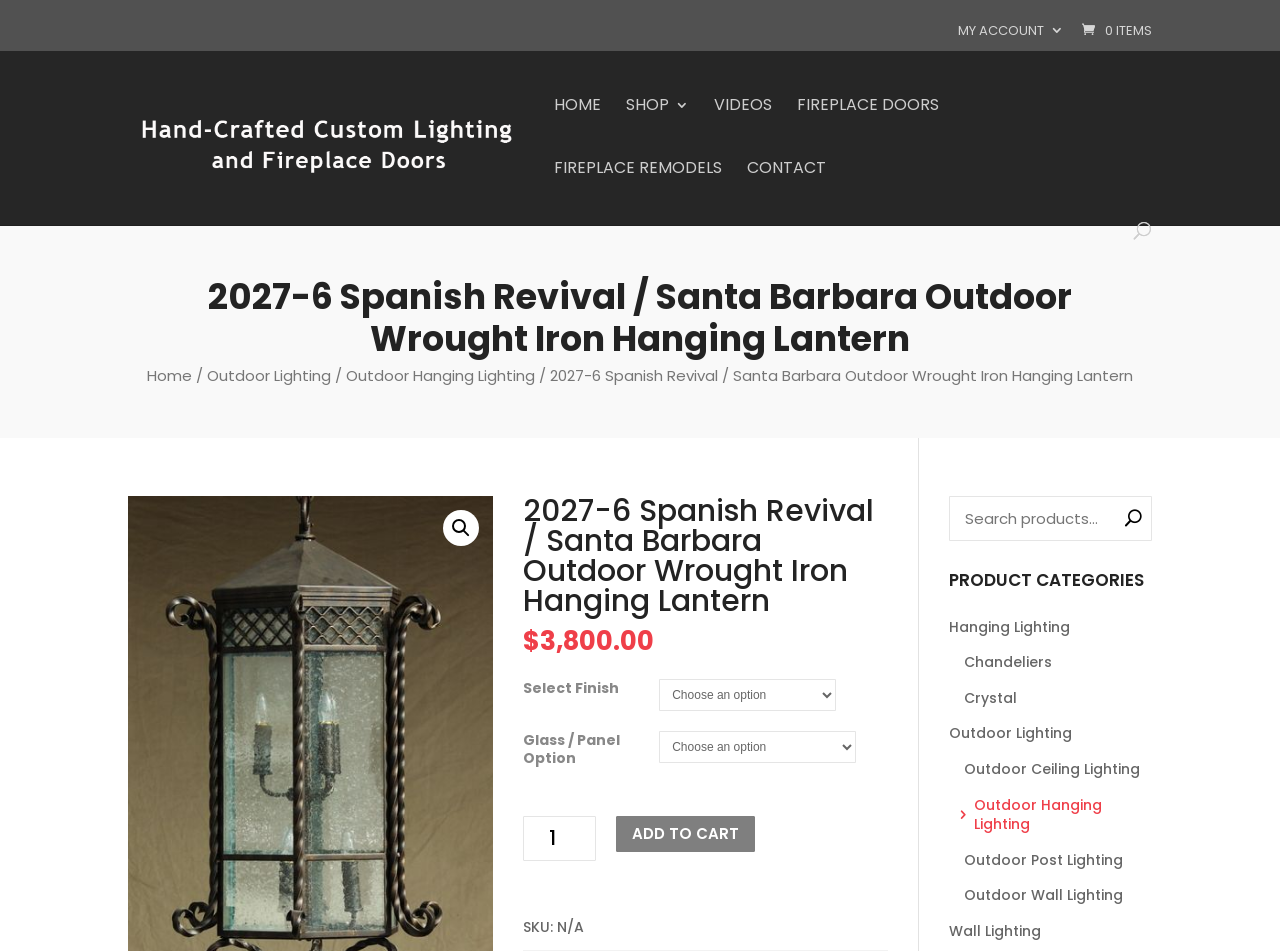Extract the bounding box coordinates of the UI element described: "Crystal". Provide the coordinates in the format [left, top, right, bottom] with values ranging from 0 to 1.

[0.753, 0.716, 0.9, 0.753]